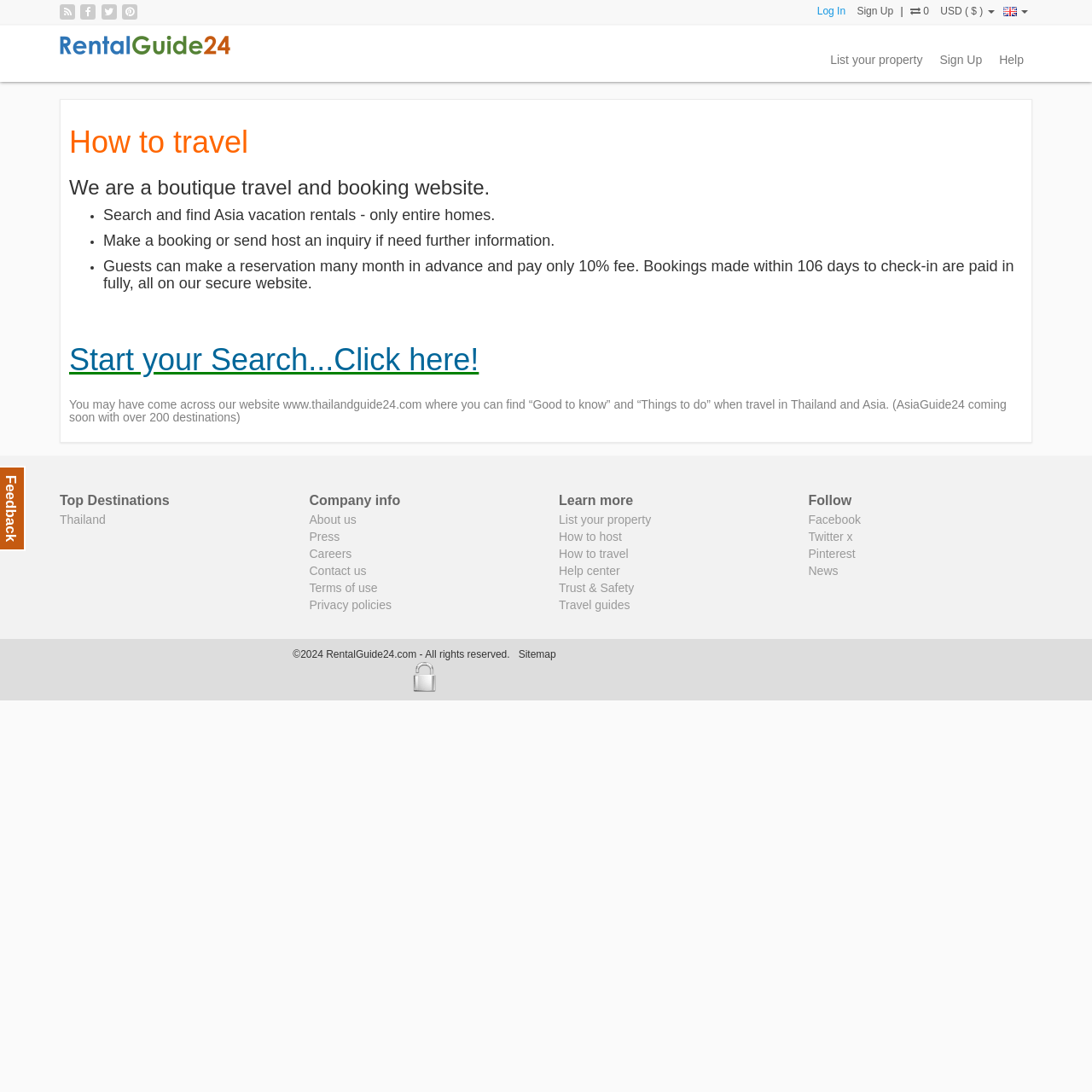Determine the bounding box coordinates for the UI element matching this description: "Terms of use".

[0.283, 0.532, 0.346, 0.544]